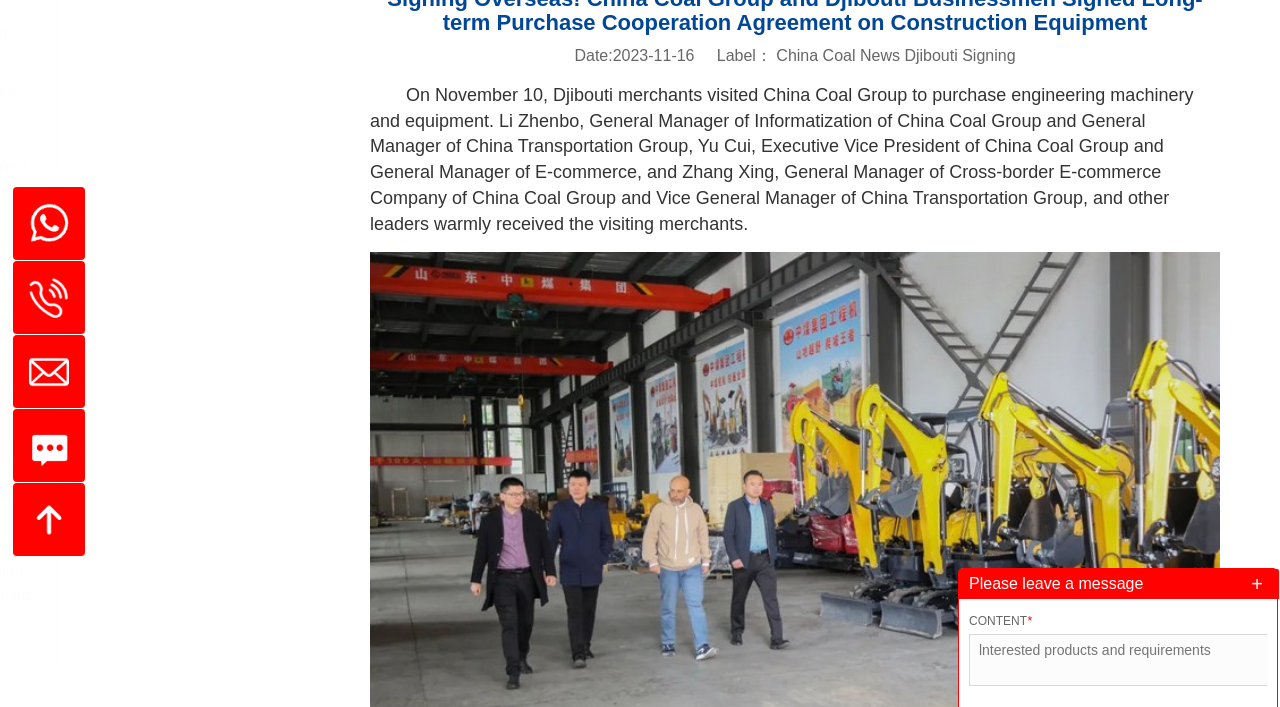Please determine the bounding box coordinates for the UI element described as: "China Coal News Djibouti Signing".

[0.607, 0.067, 0.793, 0.091]